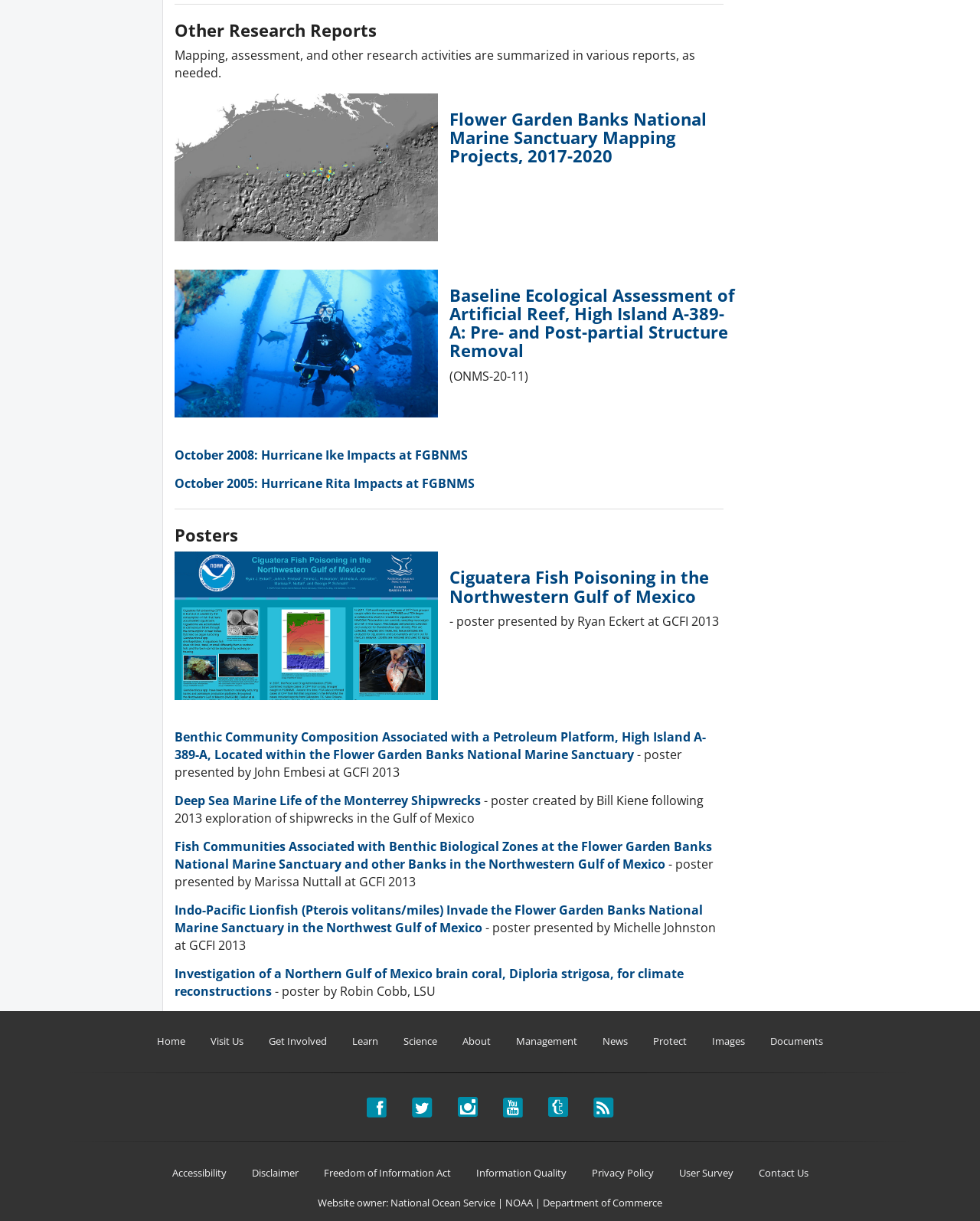Observe the image and answer the following question in detail: What is the topic of the first poster?

I looked at the link with the image of a scientific poster and found that the heading associated with it is 'Ciguatera Fish Poisoning in the Northwestern Gulf of Mexico'. Therefore, the topic of the first poster is ciguatera fish poisoning.